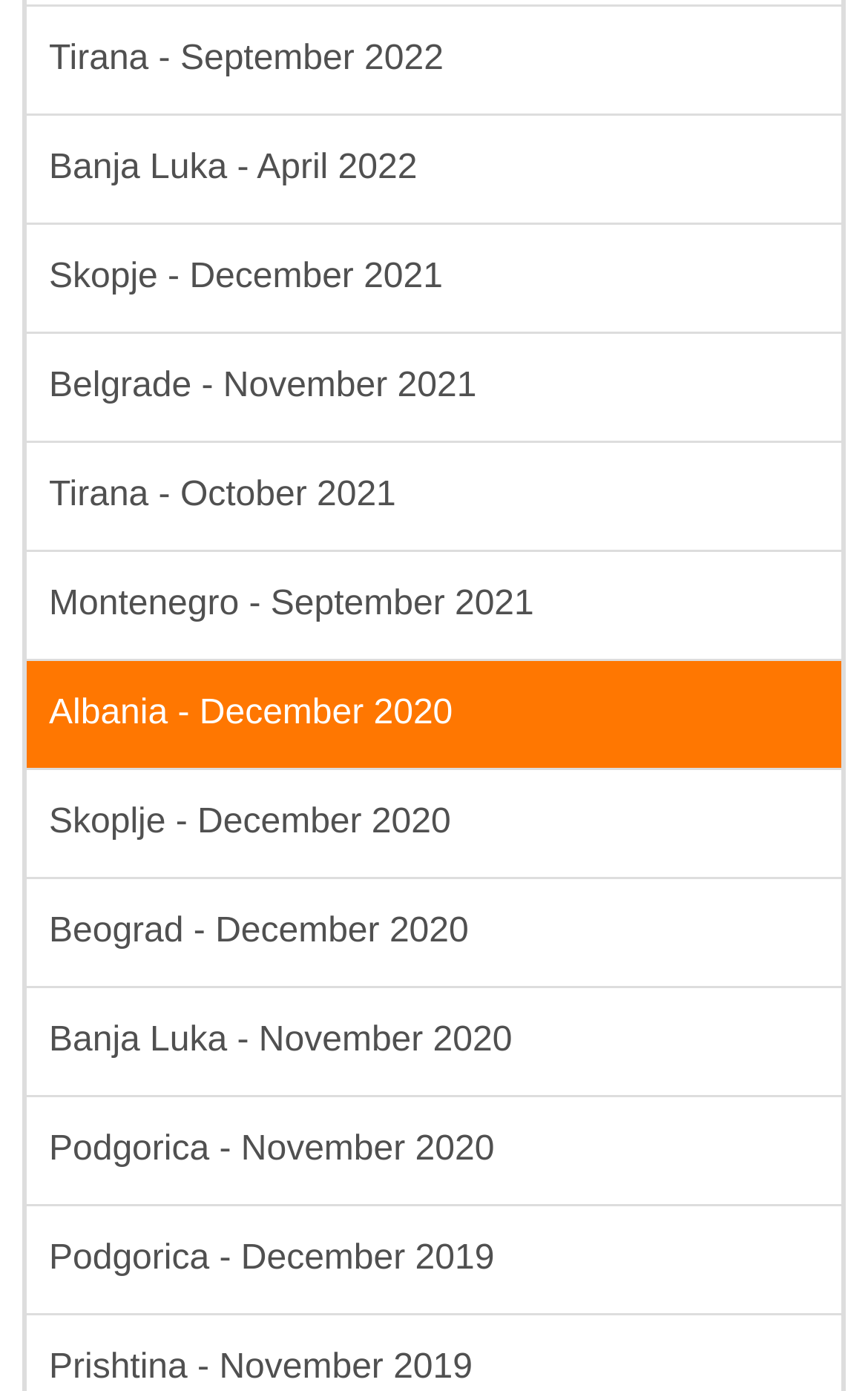Find the bounding box coordinates of the area that needs to be clicked in order to achieve the following instruction: "View Tirana - September 2022". The coordinates should be specified as four float numbers between 0 and 1, i.e., [left, top, right, bottom].

[0.031, 0.005, 0.969, 0.083]